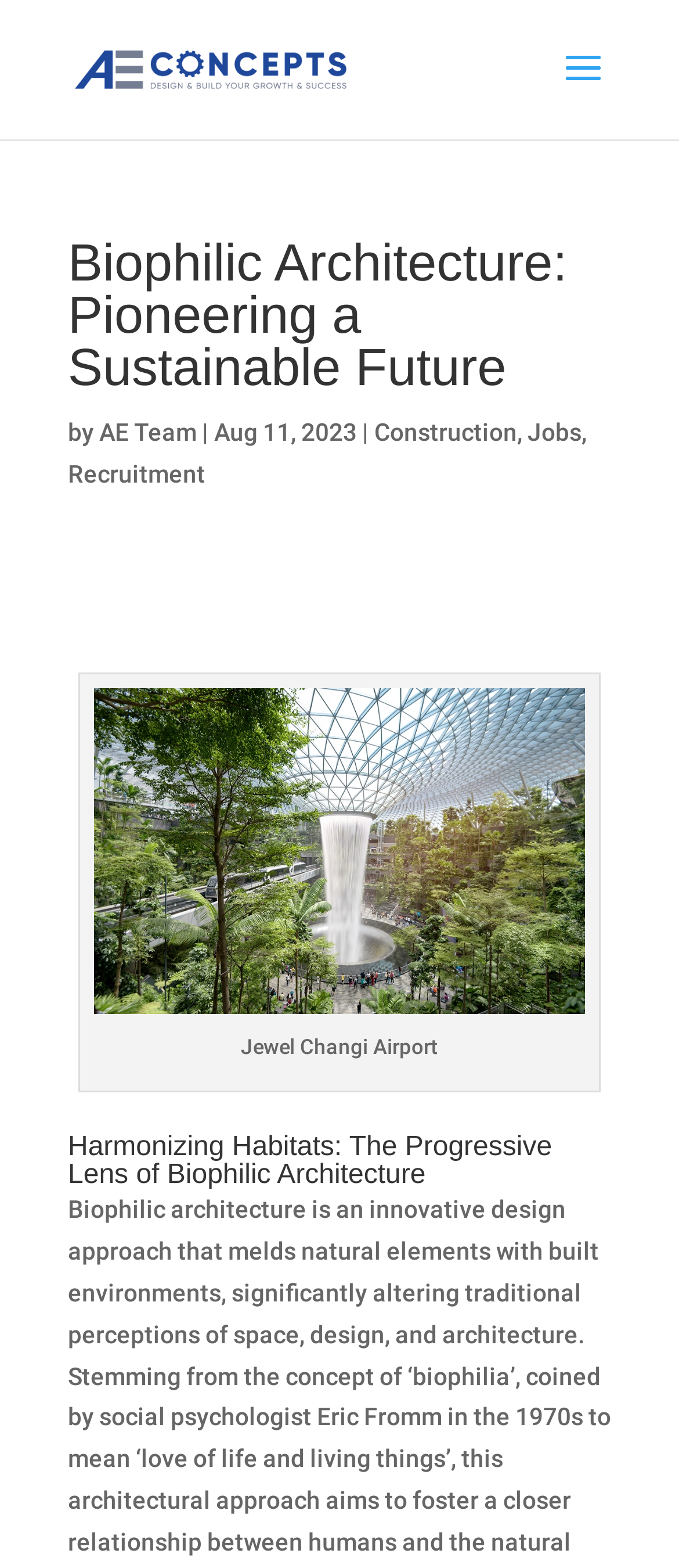What is the topic of the second heading?
Can you provide an in-depth and detailed response to the question?

I found the answer by looking at the second heading on the page, which is 'Harmonizing Habitats: The Progressive Lens of Biophilic Architecture'. This heading suggests that the topic is related to biophilic architecture.